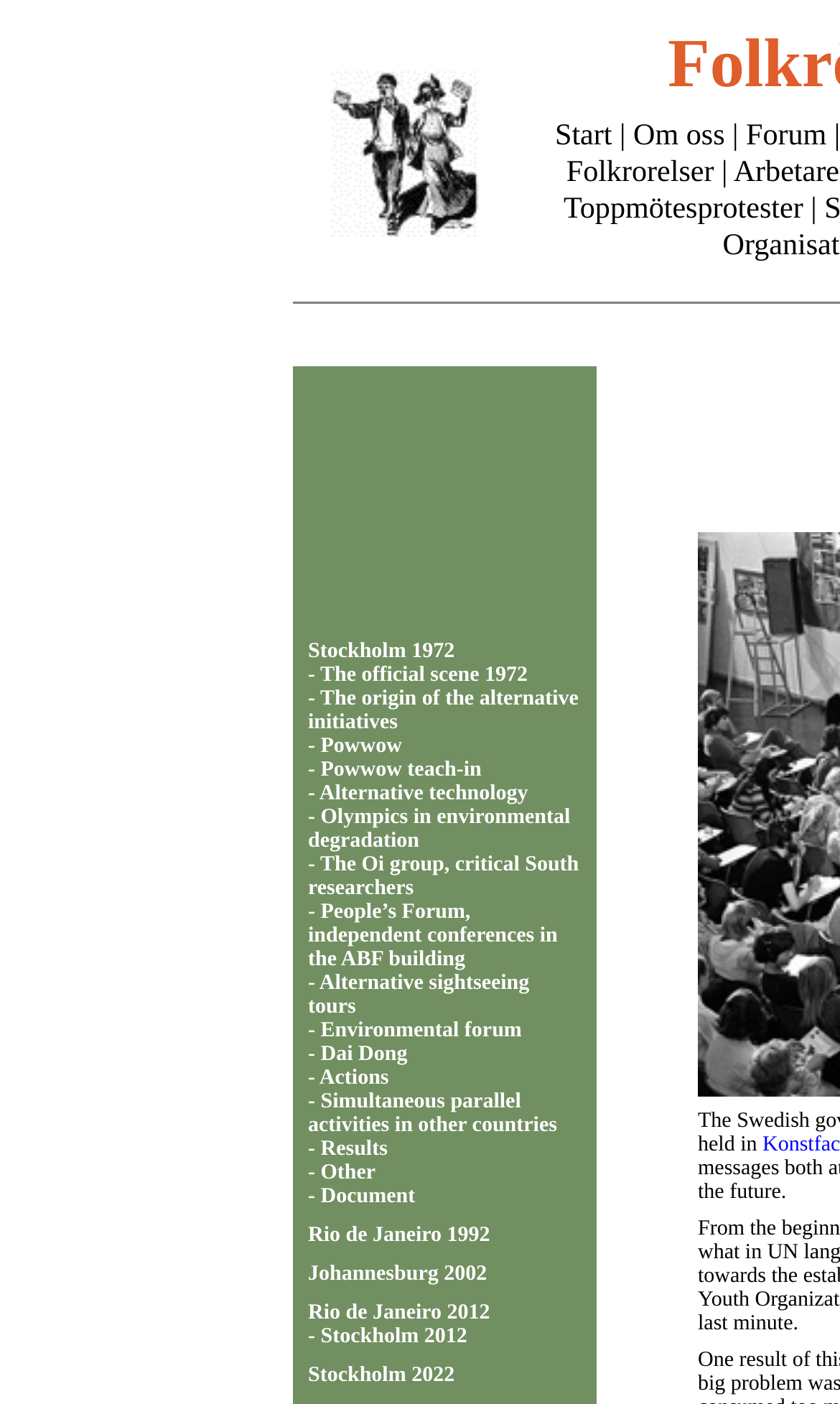What is the first initiative mentioned?
Please utilize the information in the image to give a detailed response to the question.

I looked at the first link under the 'Stockholm 1972' heading, which is 'The official scene 1972'.